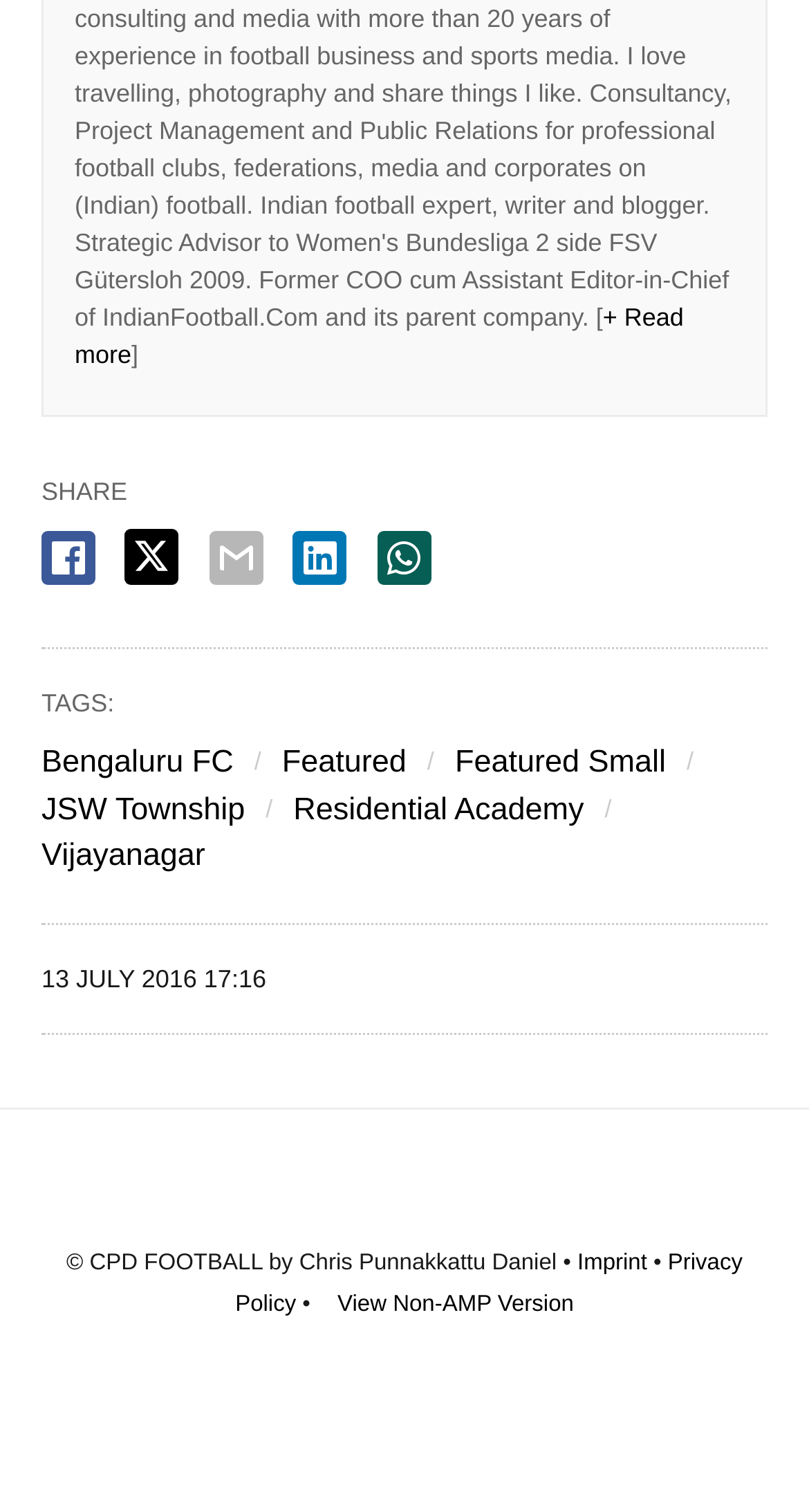Answer in one word or a short phrase: 
How many tags are mentioned?

5